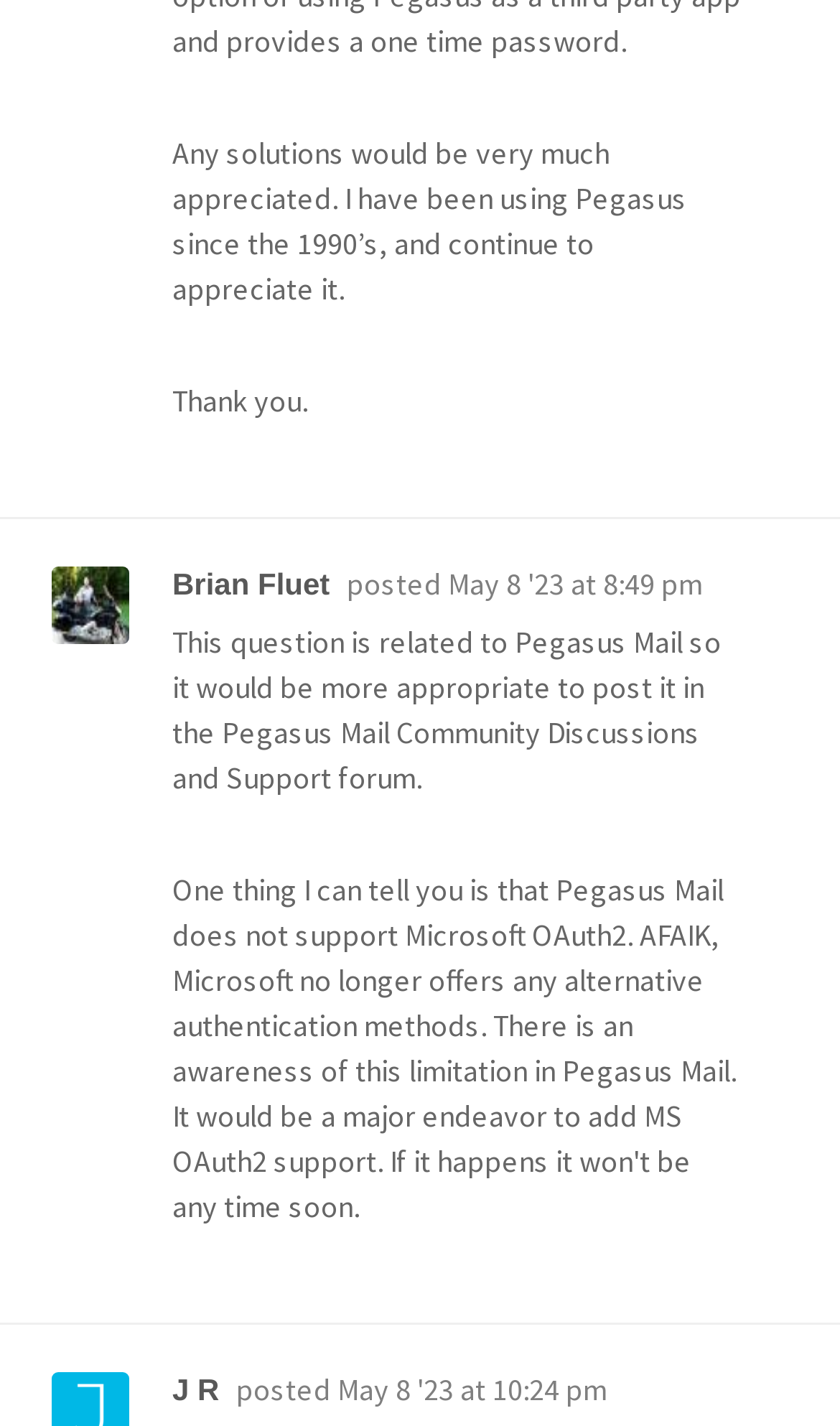What is the suggestion for the first post?
Refer to the image and provide a one-word or short phrase answer.

Post in Pegasus Mail Community Discussions and Support forum